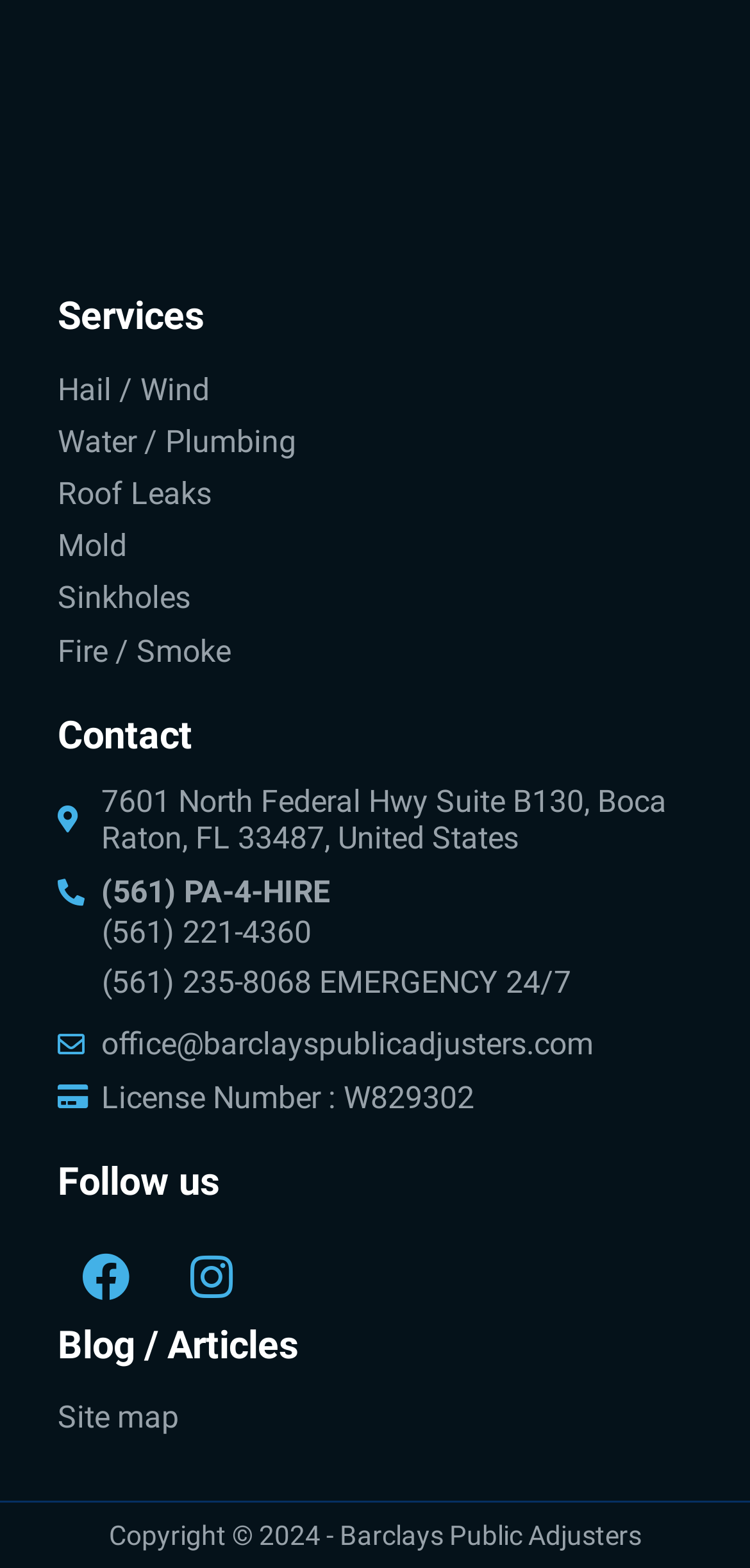Show the bounding box coordinates for the HTML element as described: "(561) 235-8068 EMERGENCY 24/7".

[0.136, 0.615, 0.762, 0.638]